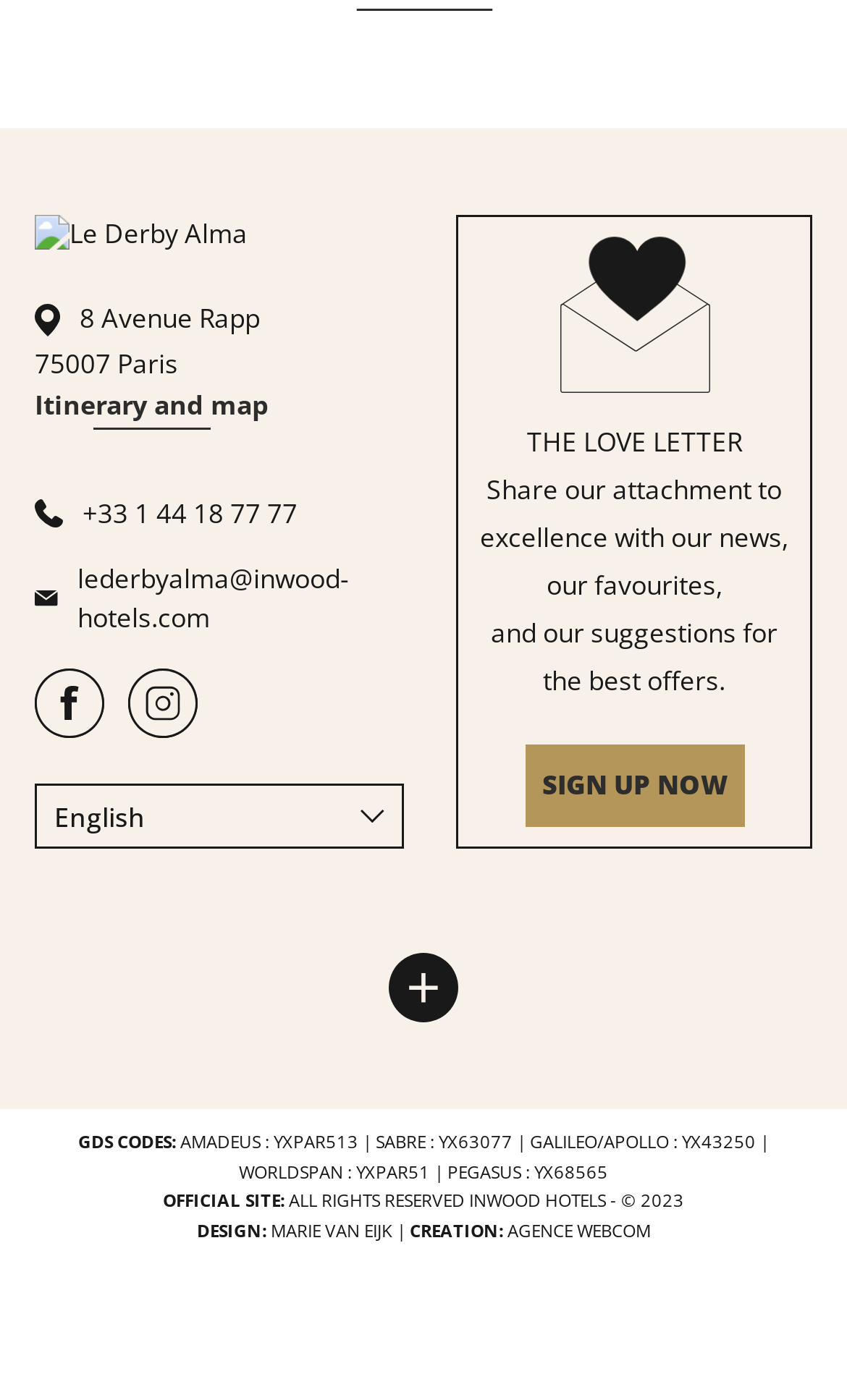Can you provide the bounding box coordinates for the element that should be clicked to implement the instruction: "View the hotel's itinerary and map"?

[0.041, 0.28, 0.318, 0.307]